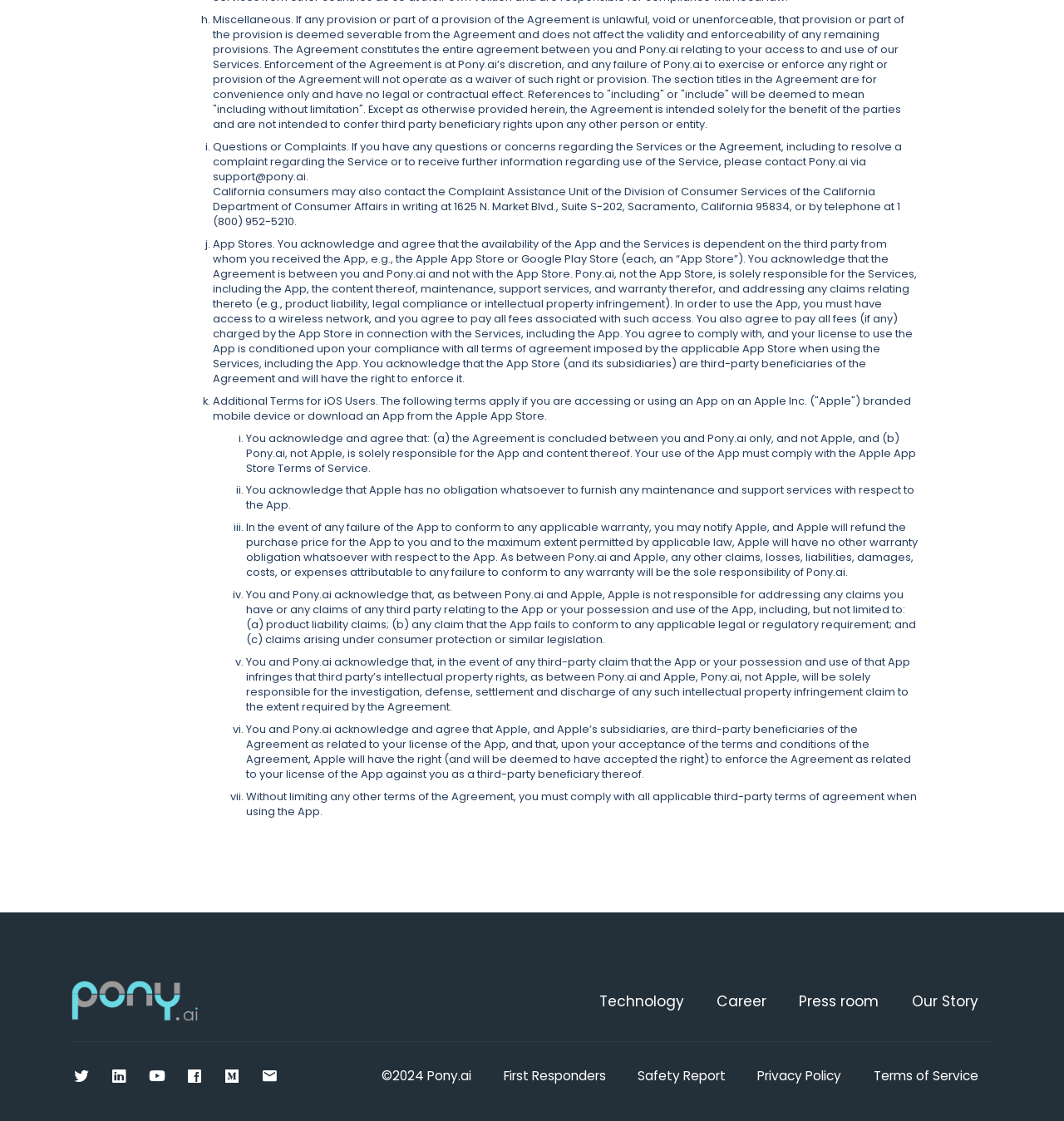How can users contact Pony.ai for questions or complaints?
Please answer the question with a detailed and comprehensive explanation.

Users can contact Pony.ai for questions or complaints regarding the Services or the Agreement by sending an email to support@pony.ai. This is stated in the section 'Questions or Complaints' of the Agreement.